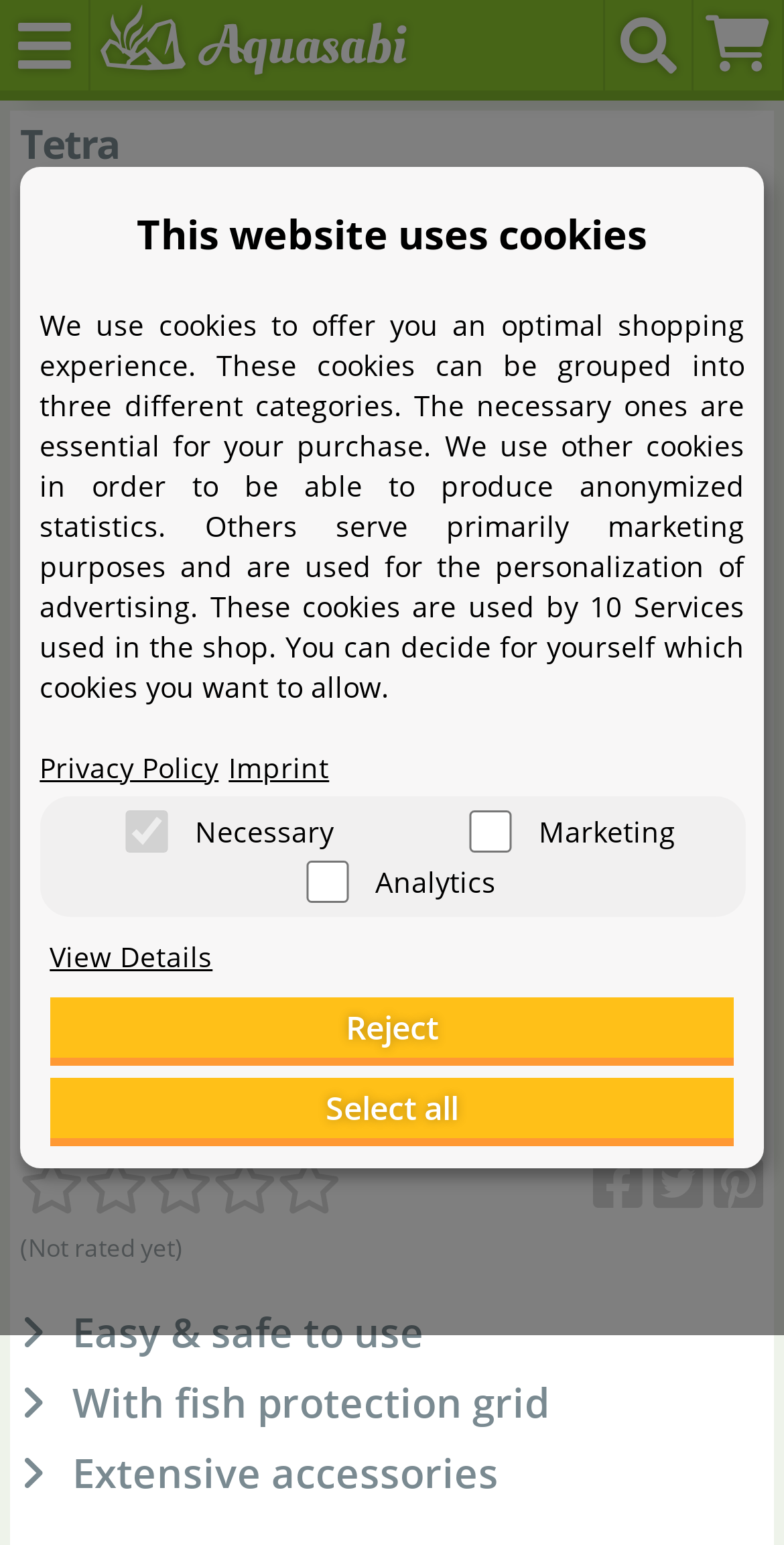Use the information in the screenshot to answer the question comprehensively: What is the purpose of the grid in the product?

I found the static text element with ID 1538, which says 'With fish protection grid', indicating that the grid is for protecting fish.